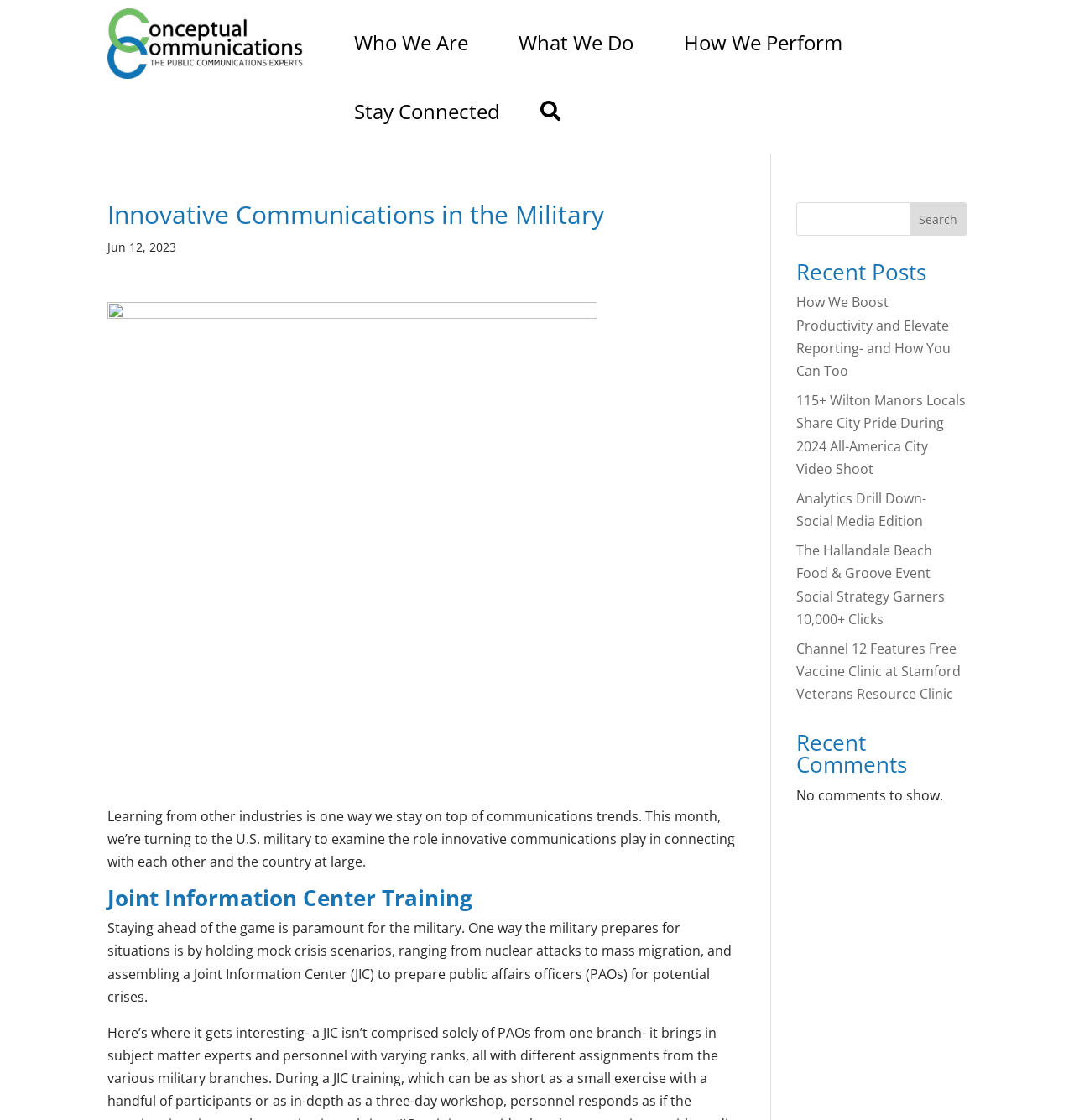Can you find the bounding box coordinates for the element to click on to achieve the instruction: "Click the Conceptual Communications logo"?

[0.1, 0.058, 0.282, 0.074]